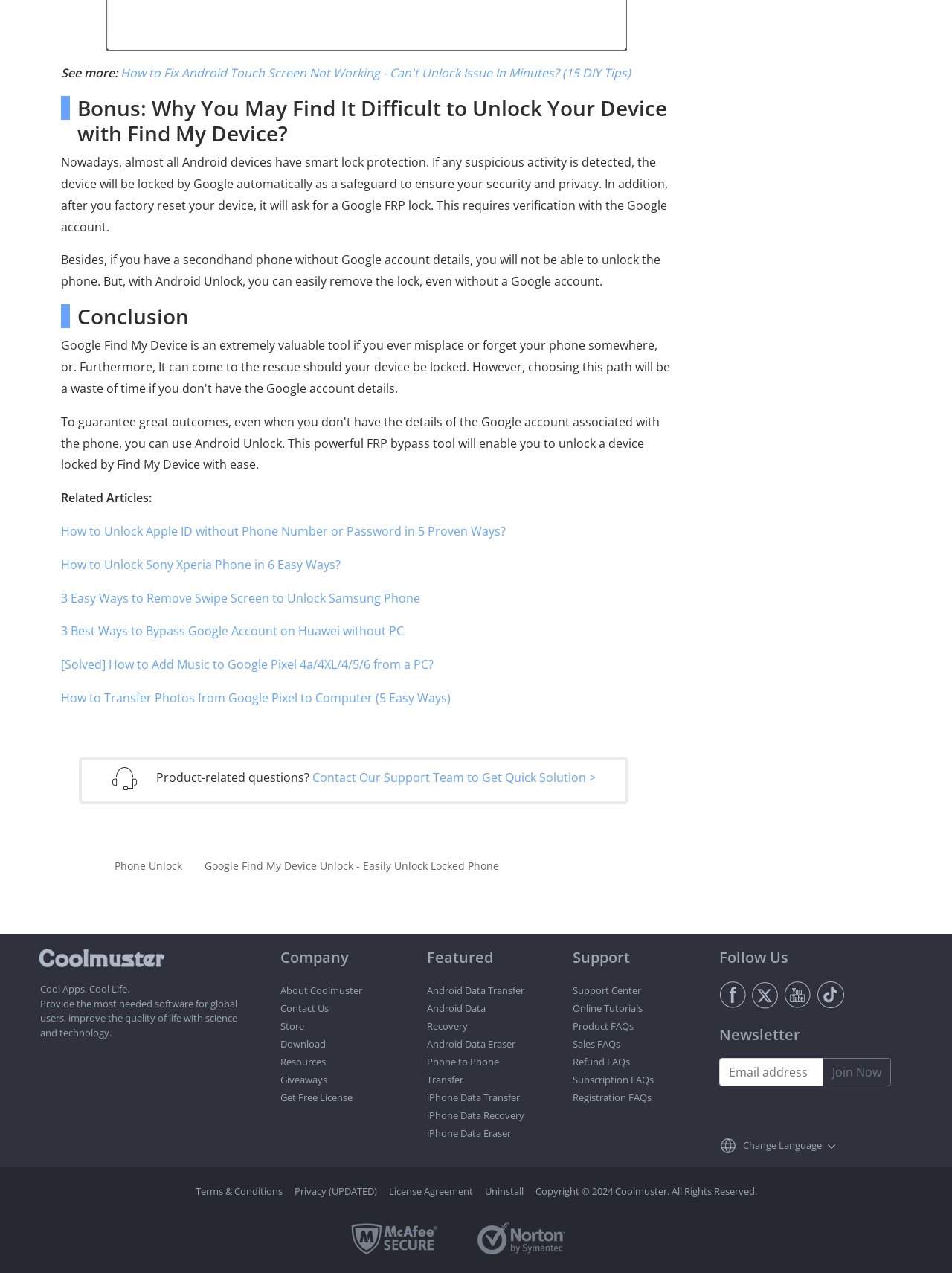Please identify the bounding box coordinates of the region to click in order to complete the task: "Click on 'How to Fix Android Touch Screen Not Working - Can't Unlock Issue In Minutes? (15 DIY Tips)'". The coordinates must be four float numbers between 0 and 1, specified as [left, top, right, bottom].

[0.127, 0.051, 0.662, 0.064]